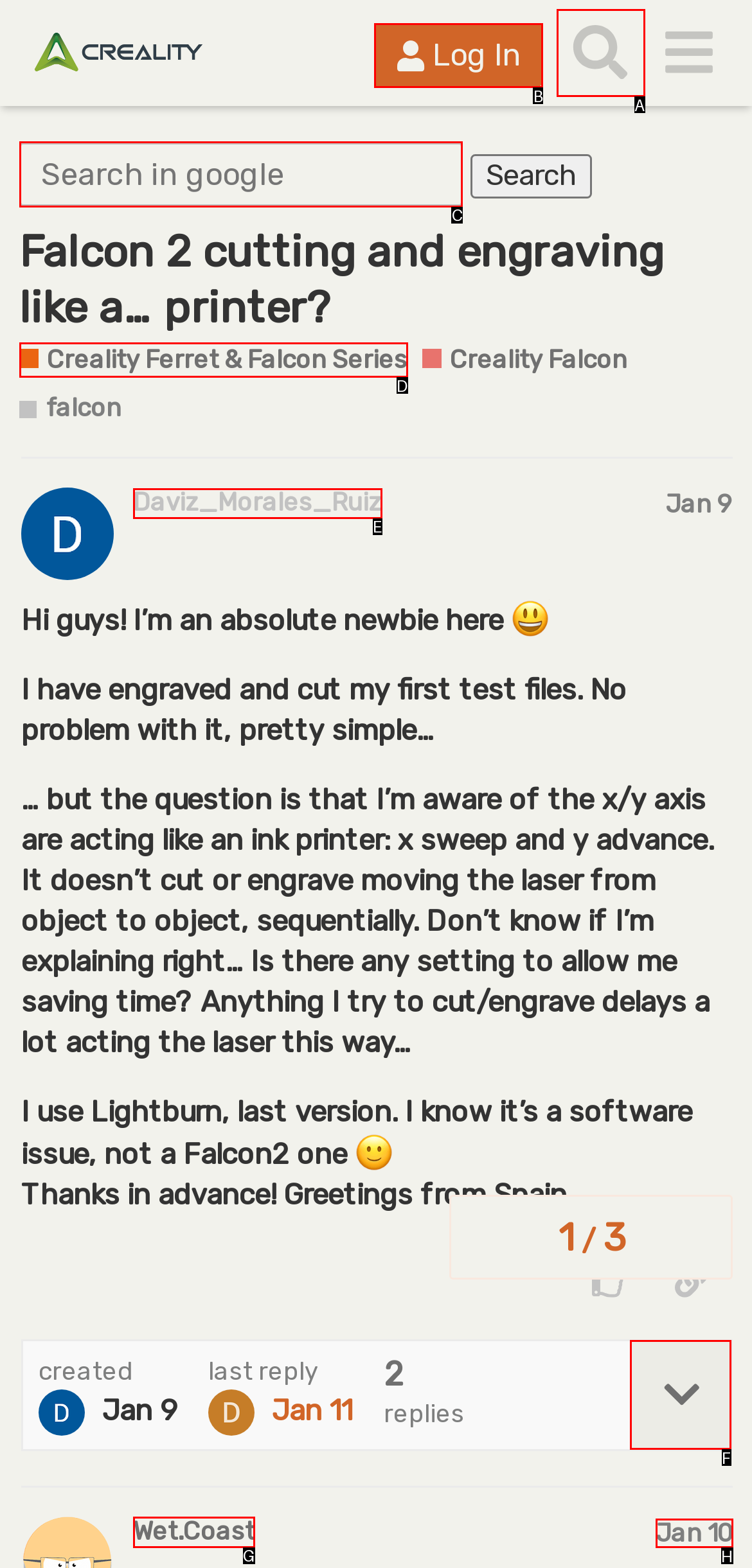Identify the appropriate choice to fulfill this task: Log in to the community
Respond with the letter corresponding to the correct option.

B